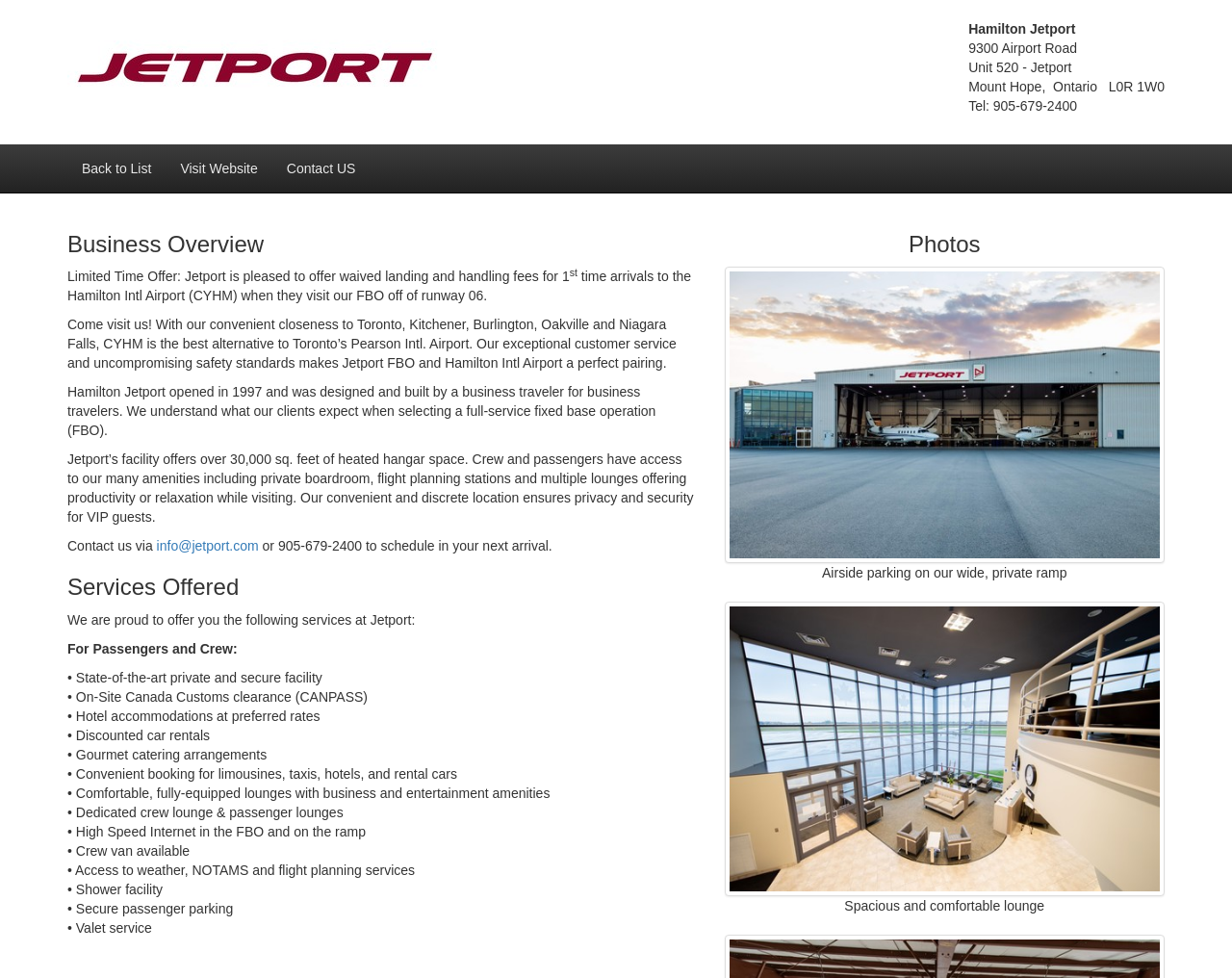Please answer the following question using a single word or phrase: 
What is the size of the heated hangar space at Hamilton Jetport?

Over 30,000 sq. feet